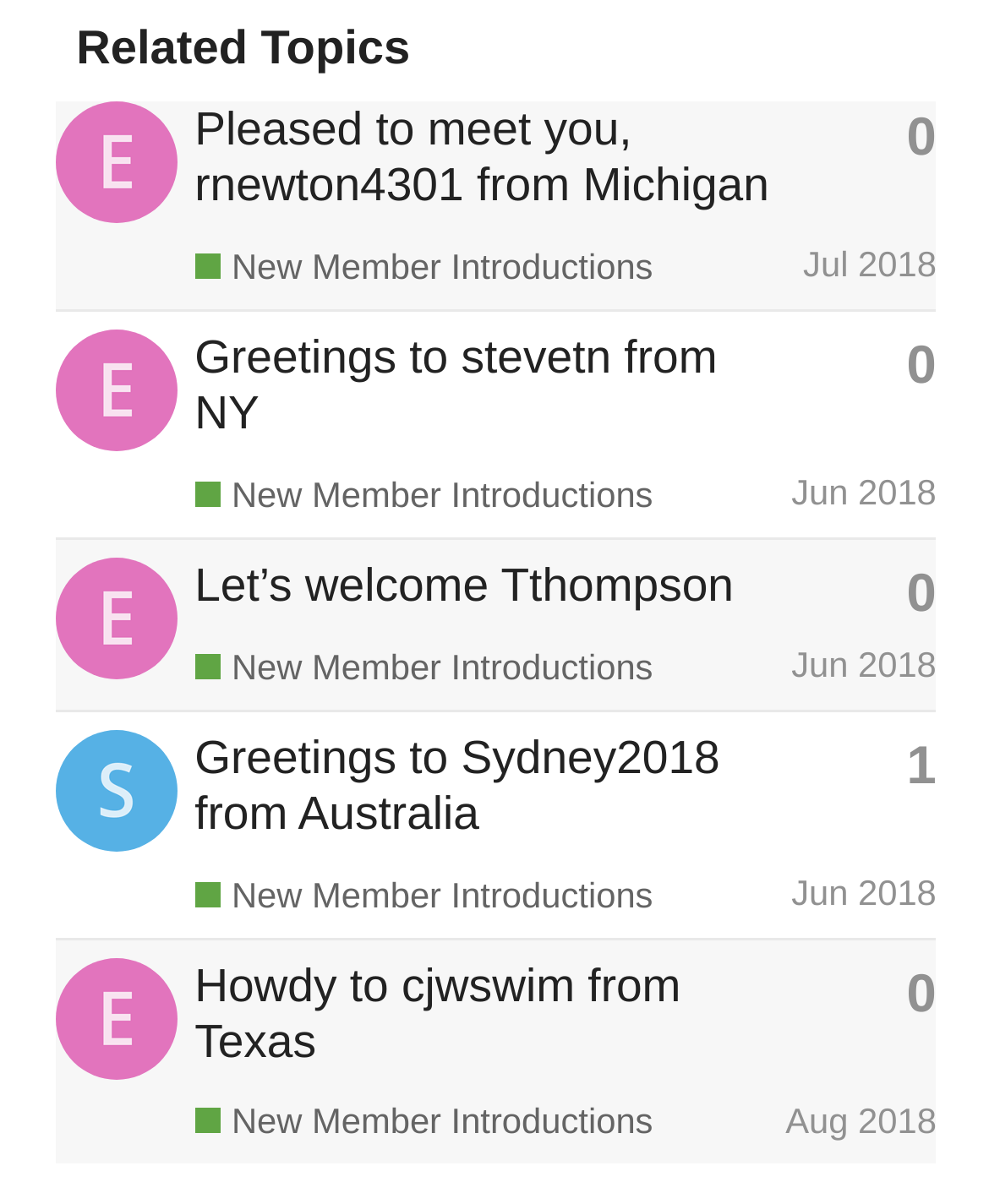Locate the coordinates of the bounding box for the clickable region that fulfills this instruction: "Go to New Member Introductions forum".

[0.197, 0.204, 0.66, 0.239]